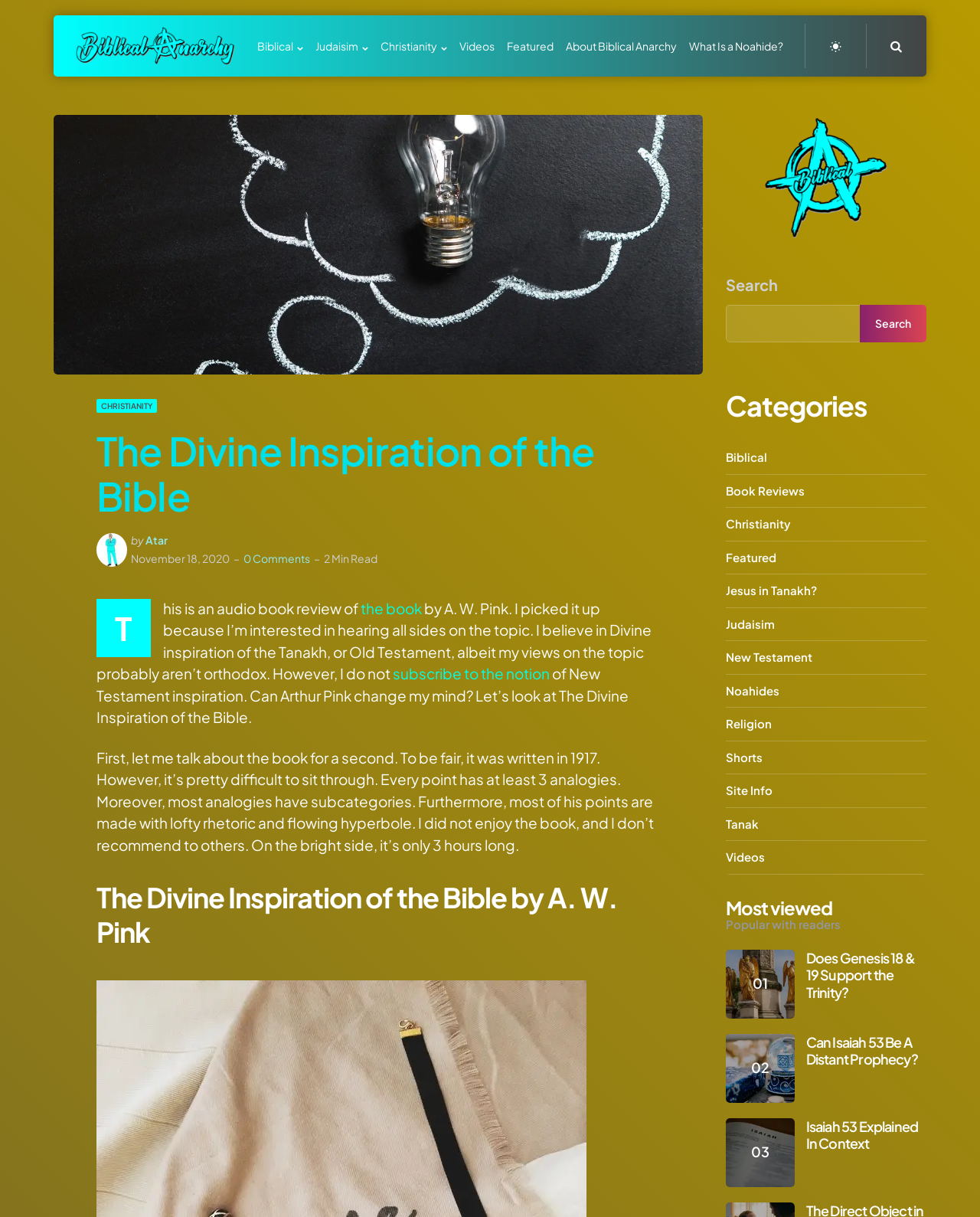Locate the bounding box coordinates of the element's region that should be clicked to carry out the following instruction: "Search for a topic". The coordinates need to be four float numbers between 0 and 1, i.e., [left, top, right, bottom].

[0.74, 0.251, 0.877, 0.282]